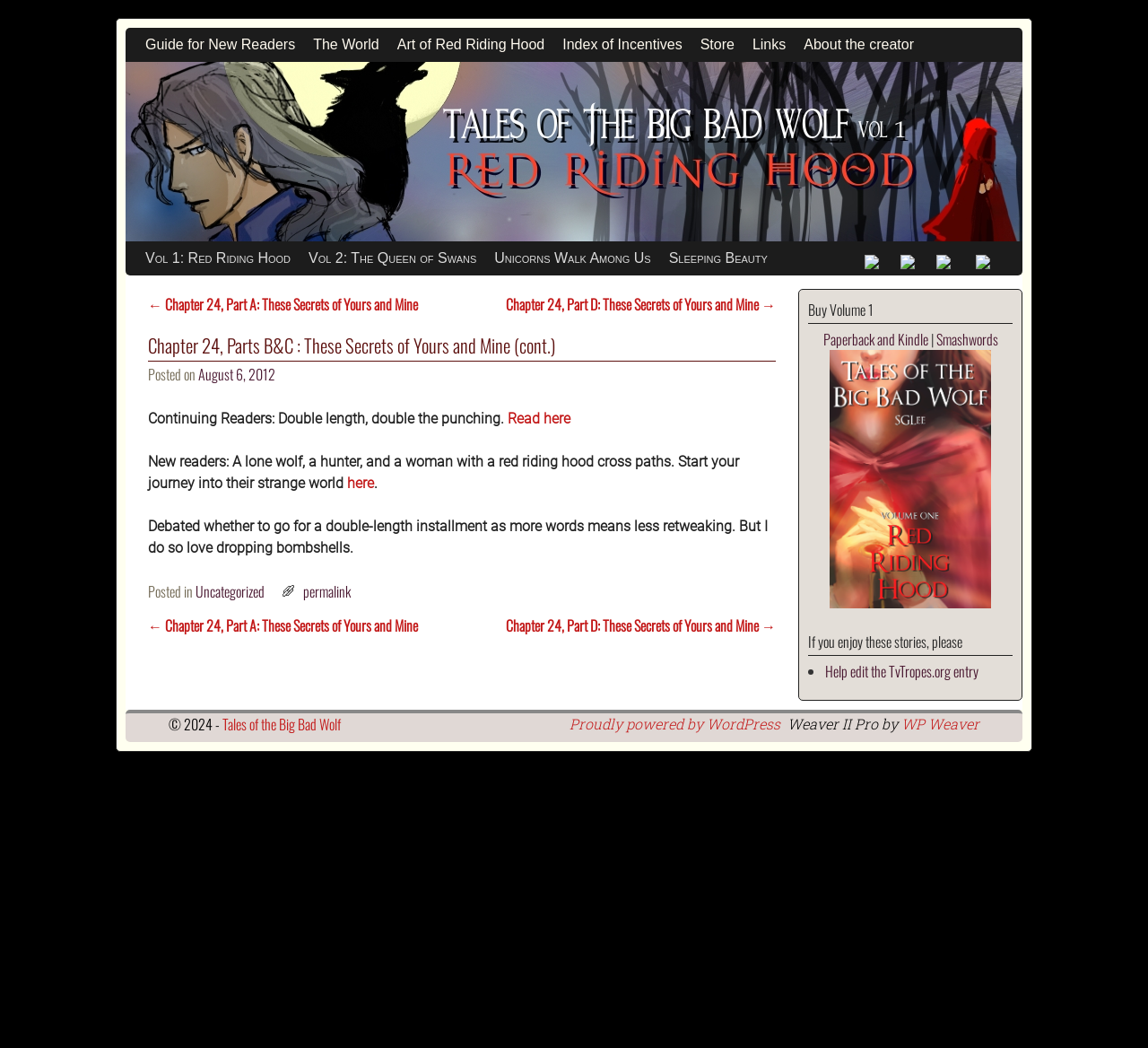Answer the following inquiry with a single word or phrase:
What is the name of the story being told?

Tales of the Big Bad Wolf